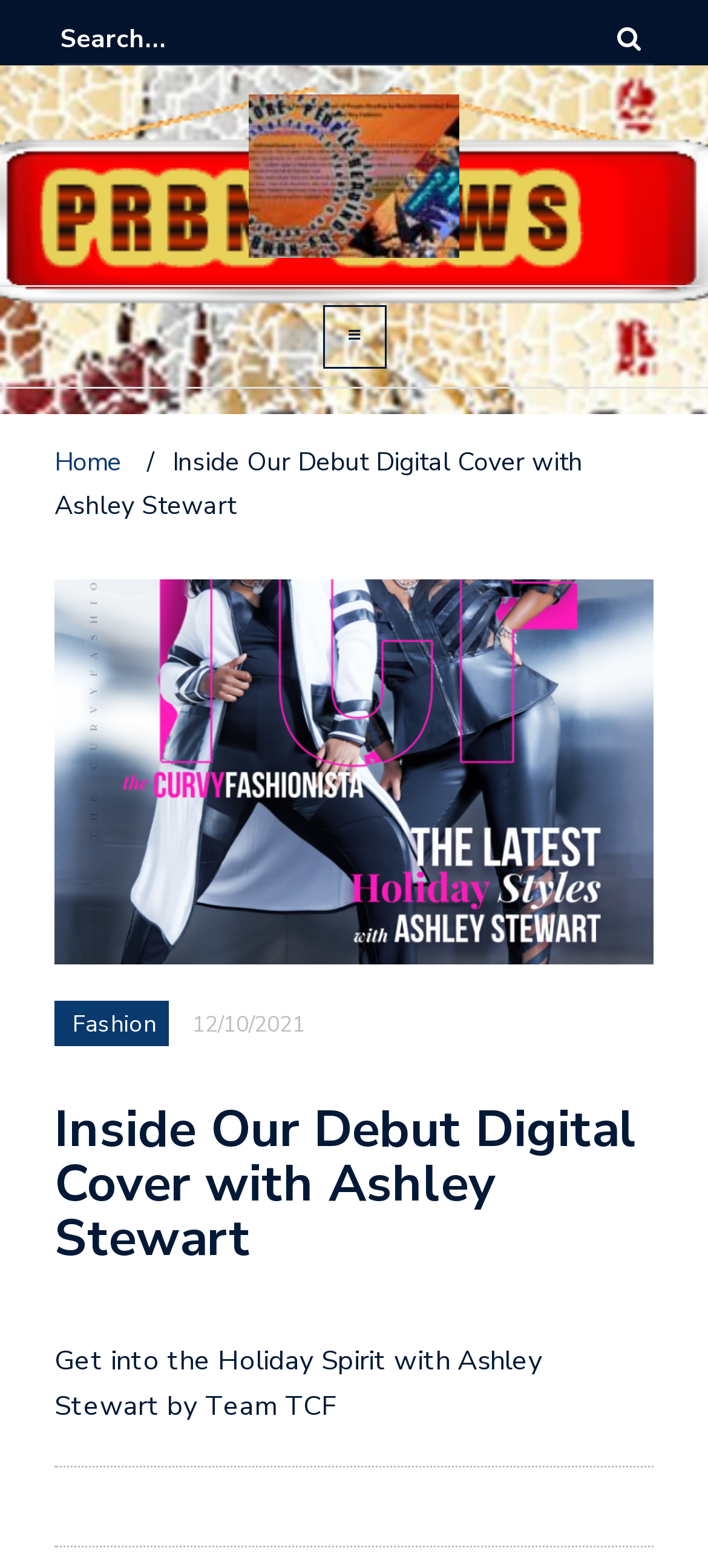From the webpage screenshot, identify the region described by Home. Provide the bounding box coordinates as (top-left x, top-left y, bottom-right x, bottom-right y), with each value being a floating point number between 0 and 1.

[0.077, 0.283, 0.182, 0.305]